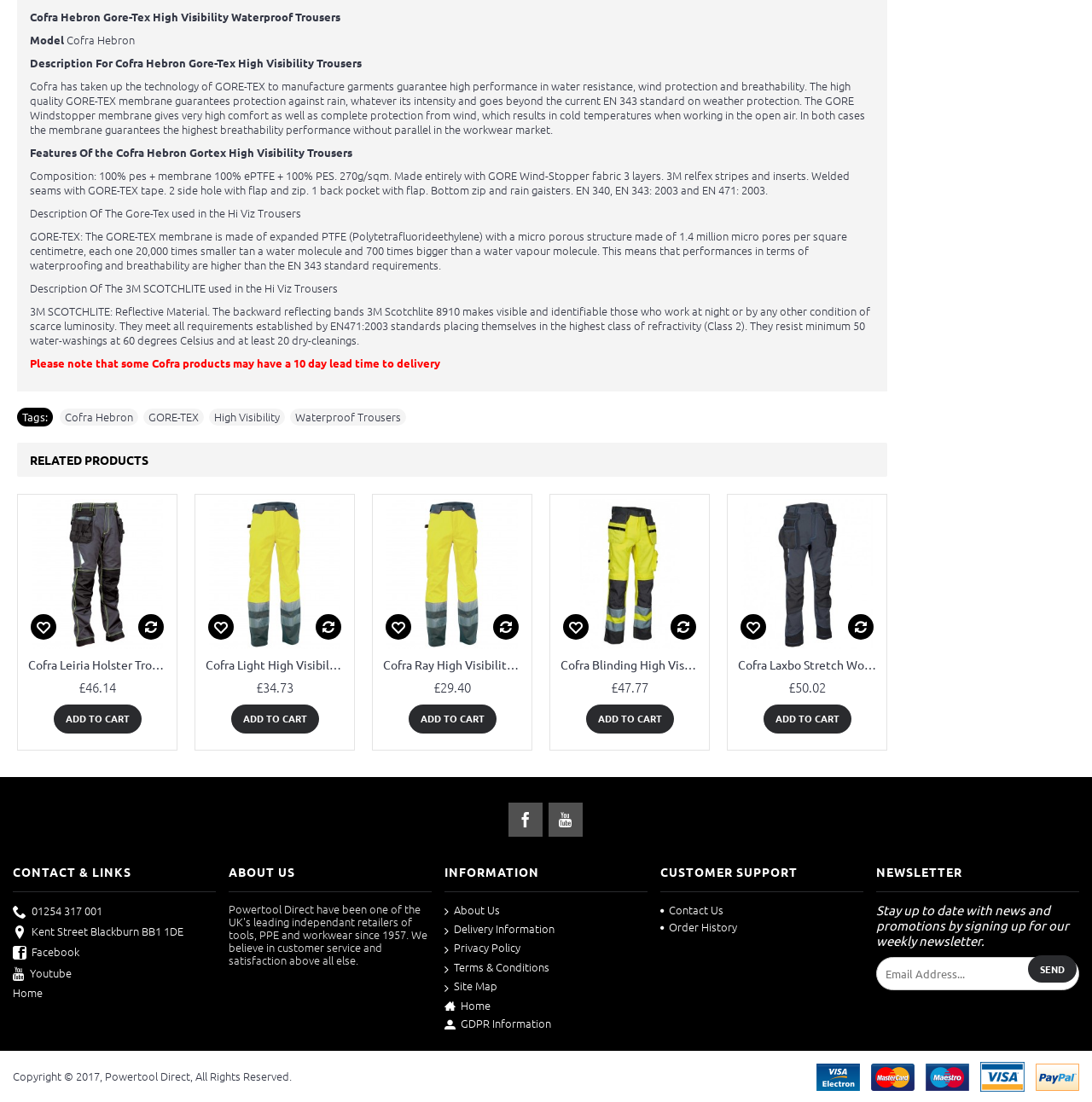Answer with a single word or phrase: 
How many related products are shown on the webpage?

4